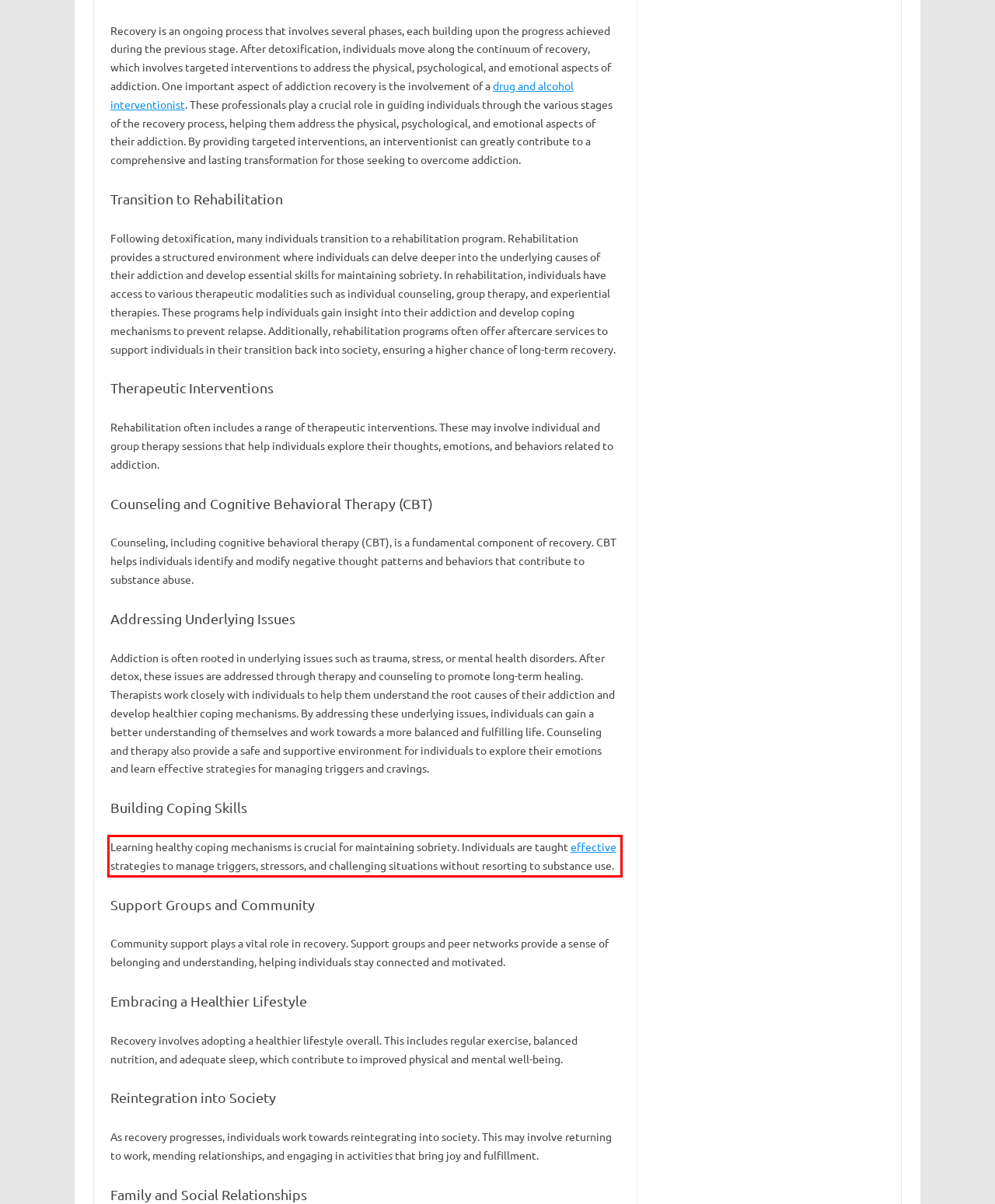Examine the webpage screenshot and use OCR to recognize and output the text within the red bounding box.

Learning healthy coping mechanisms is crucial for maintaining sobriety. Individuals are taught effective strategies to manage triggers, stressors, and challenging situations without resorting to substance use.